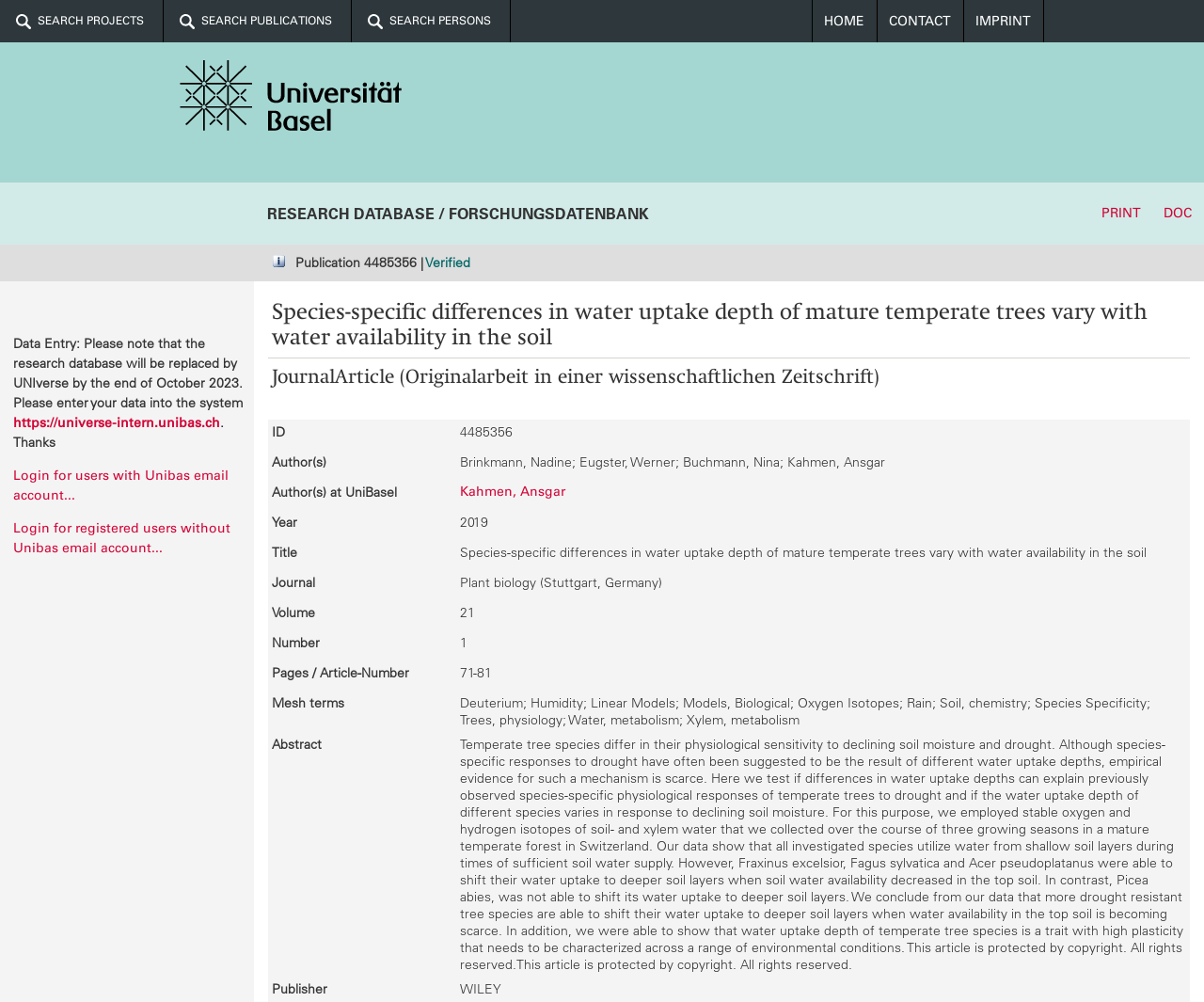Please identify the bounding box coordinates of the element's region that should be clicked to execute the following instruction: "Select a service". The bounding box coordinates must be four float numbers between 0 and 1, i.e., [left, top, right, bottom].

None